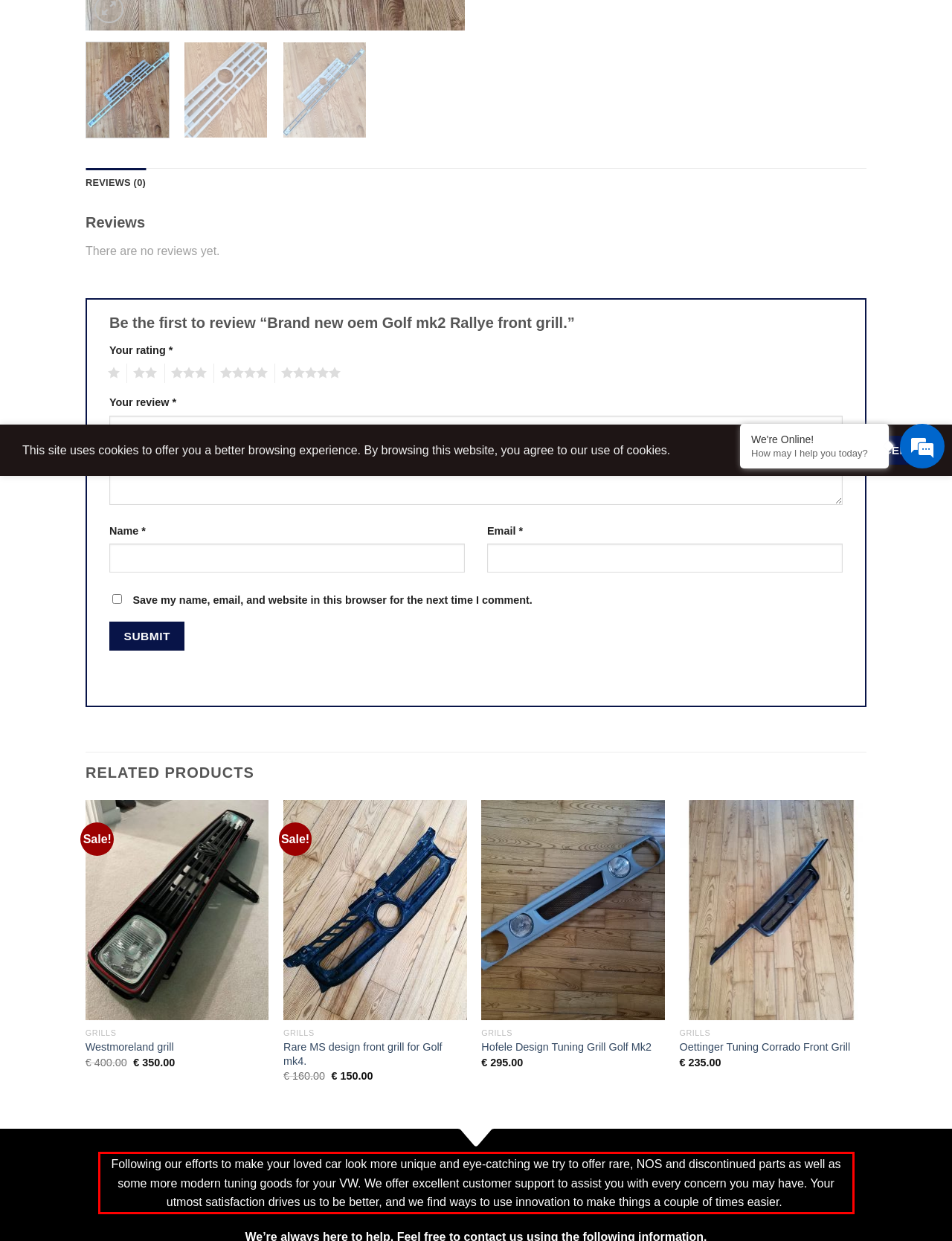Analyze the screenshot of the webpage and extract the text from the UI element that is inside the red bounding box.

Following our efforts to make your loved car look more unique and eye-catching we try to offer rare, NOS and discontinued parts as well as some more modern tuning goods for your VW. We offer excellent customer support to assist you with every concern you may have. Your utmost satisfaction drives us to be better, and we find ways to use innovation to make things a couple of times easier.